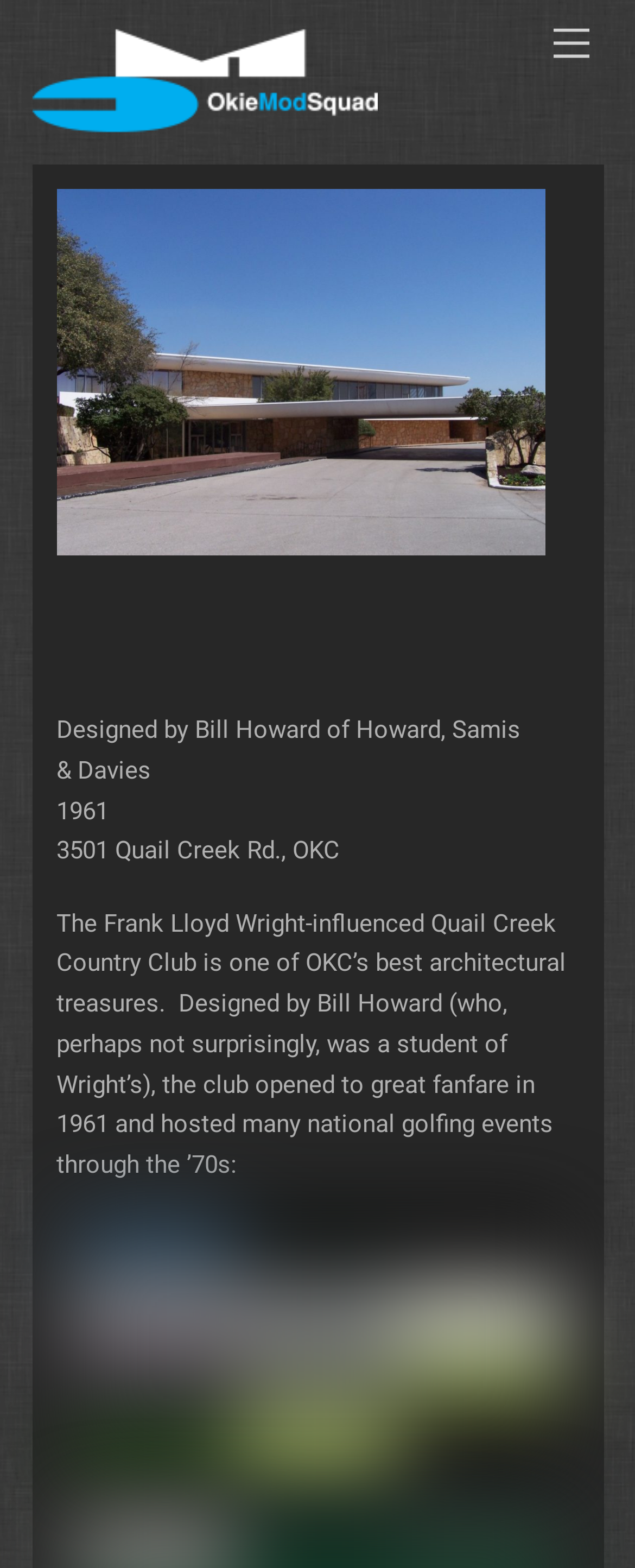What is the name of the country club?
Refer to the image and provide a one-word or short phrase answer.

Quail Creek Country Club